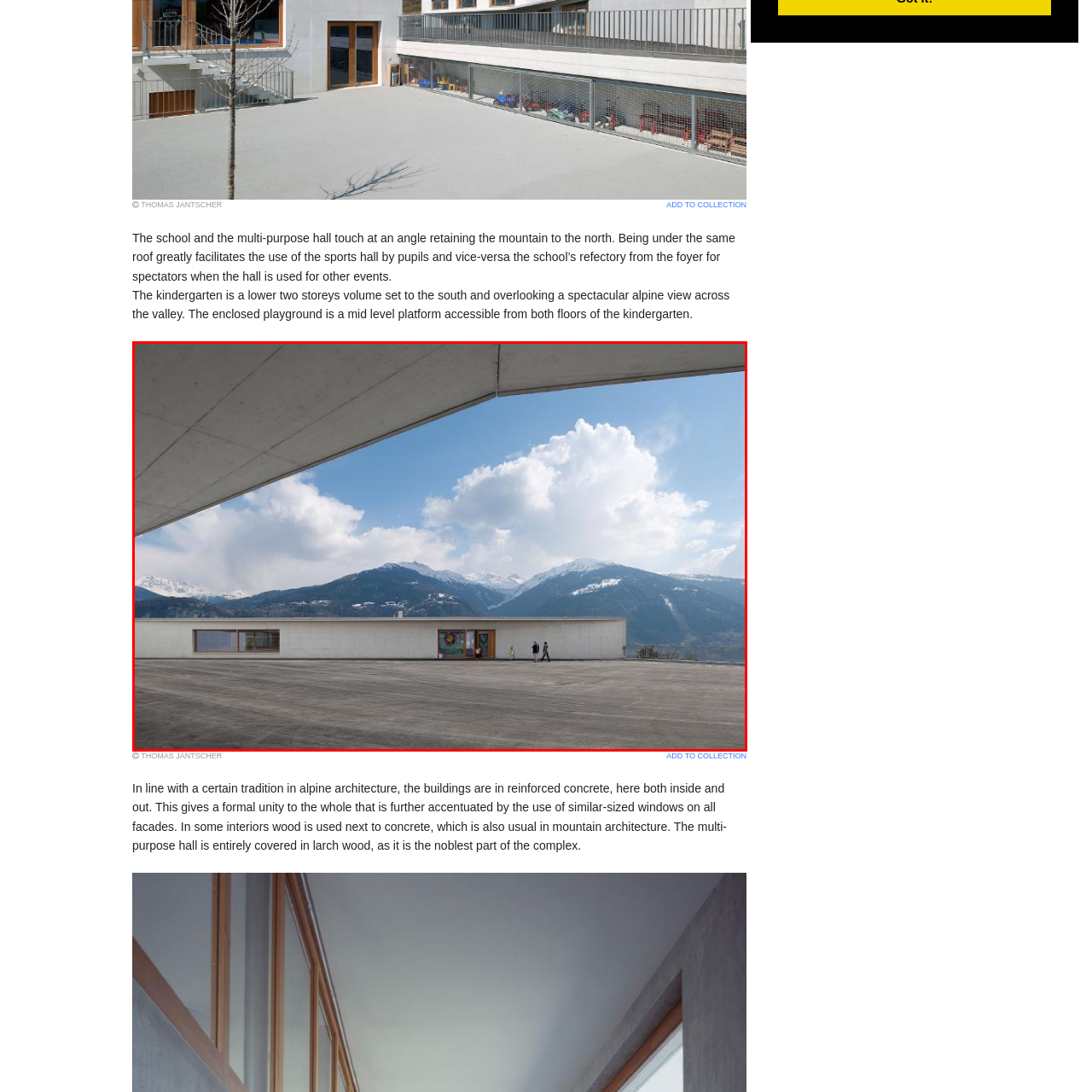Study the image inside the red outline, What is the purpose of the thoughtful design? 
Respond with a brief word or phrase.

To facilitate interaction and enhance accessibility